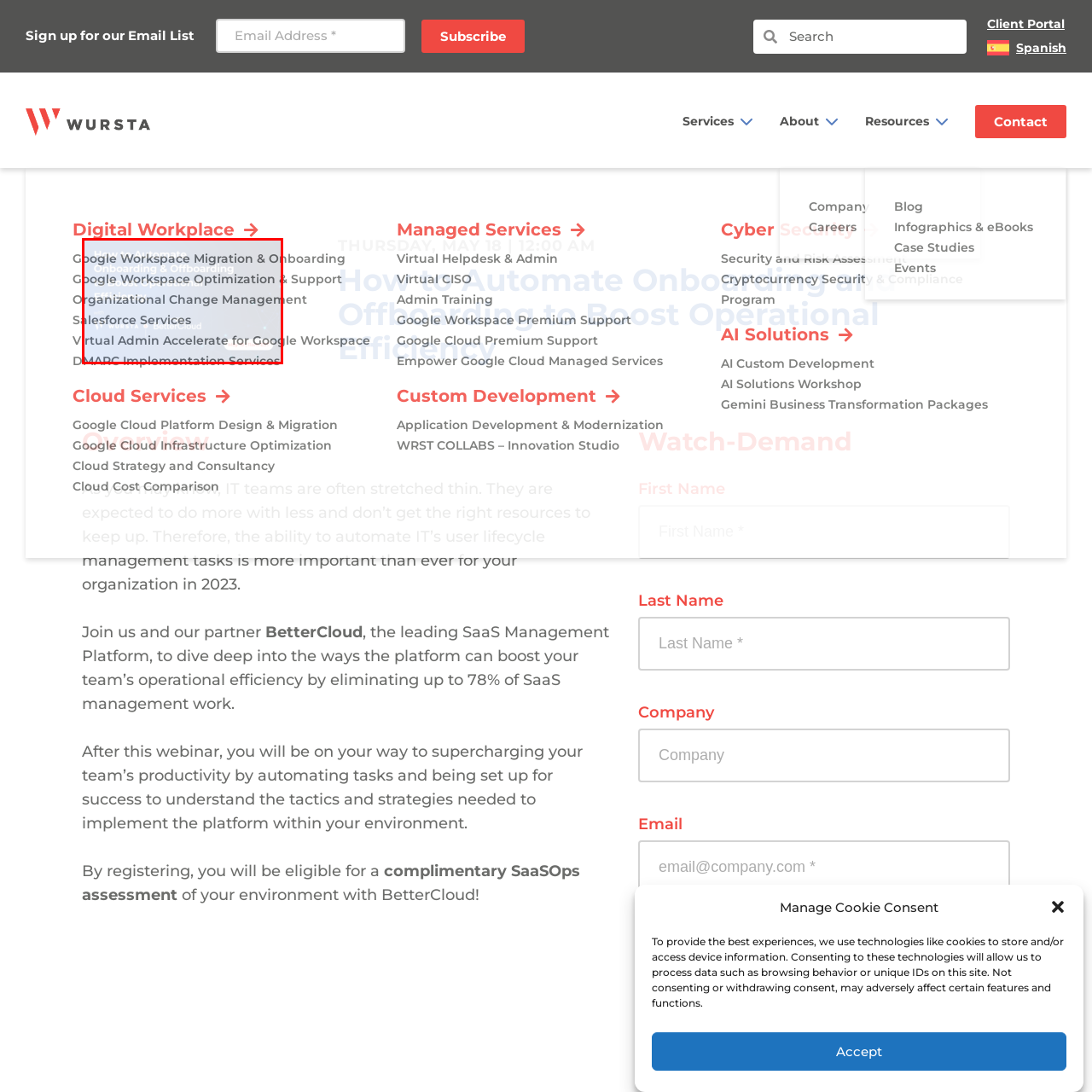Who is the partner of The Wursta Corporation for this webinar?
Observe the part of the image inside the red bounding box and answer the question concisely with one word or a short phrase.

BetterCloud